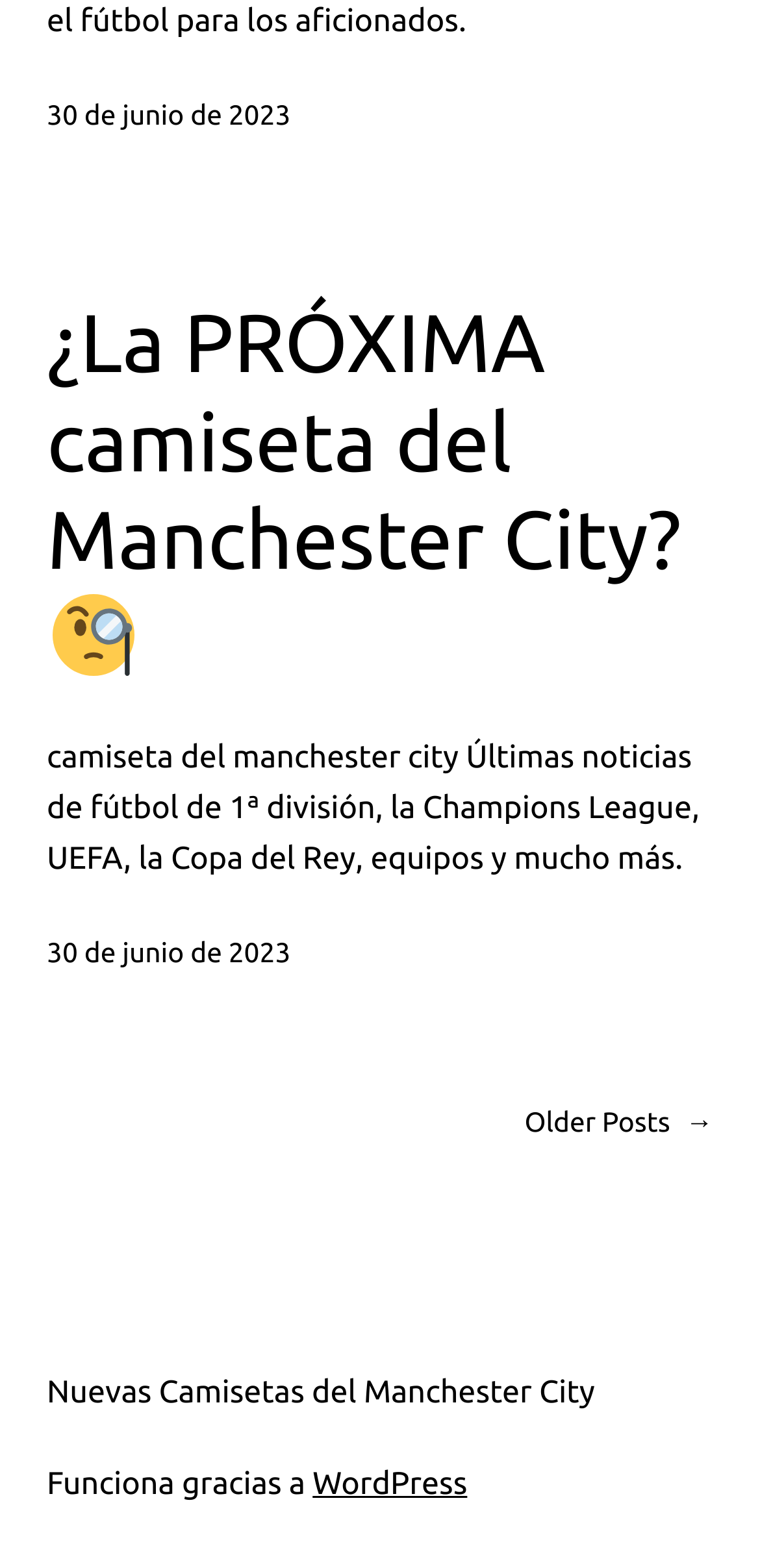What platform is the website built on?
Please answer the question as detailed as possible.

The website is built on WordPress, as indicated by the link 'WordPress' at the bottom of the webpage, which suggests that the website is using the WordPress content management system.